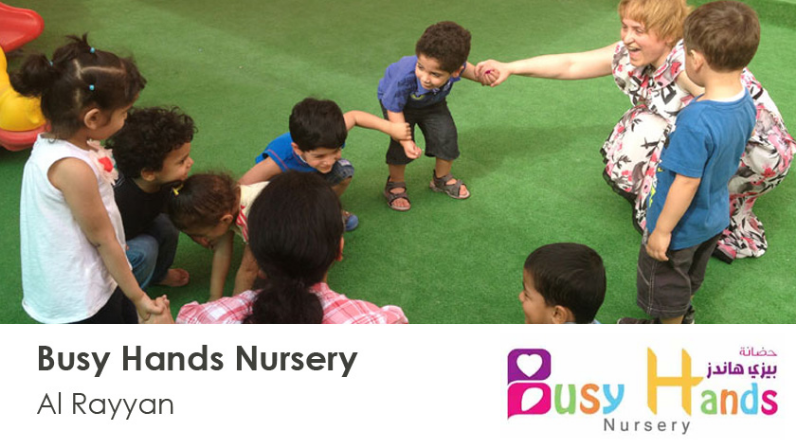What shape are the children gathered in?
We need a detailed and exhaustive answer to the question. Please elaborate.

The caption states that the children are gathered in a semi-circle, which implies that they are arranged in a curved shape, with the adult guiding them at the center.